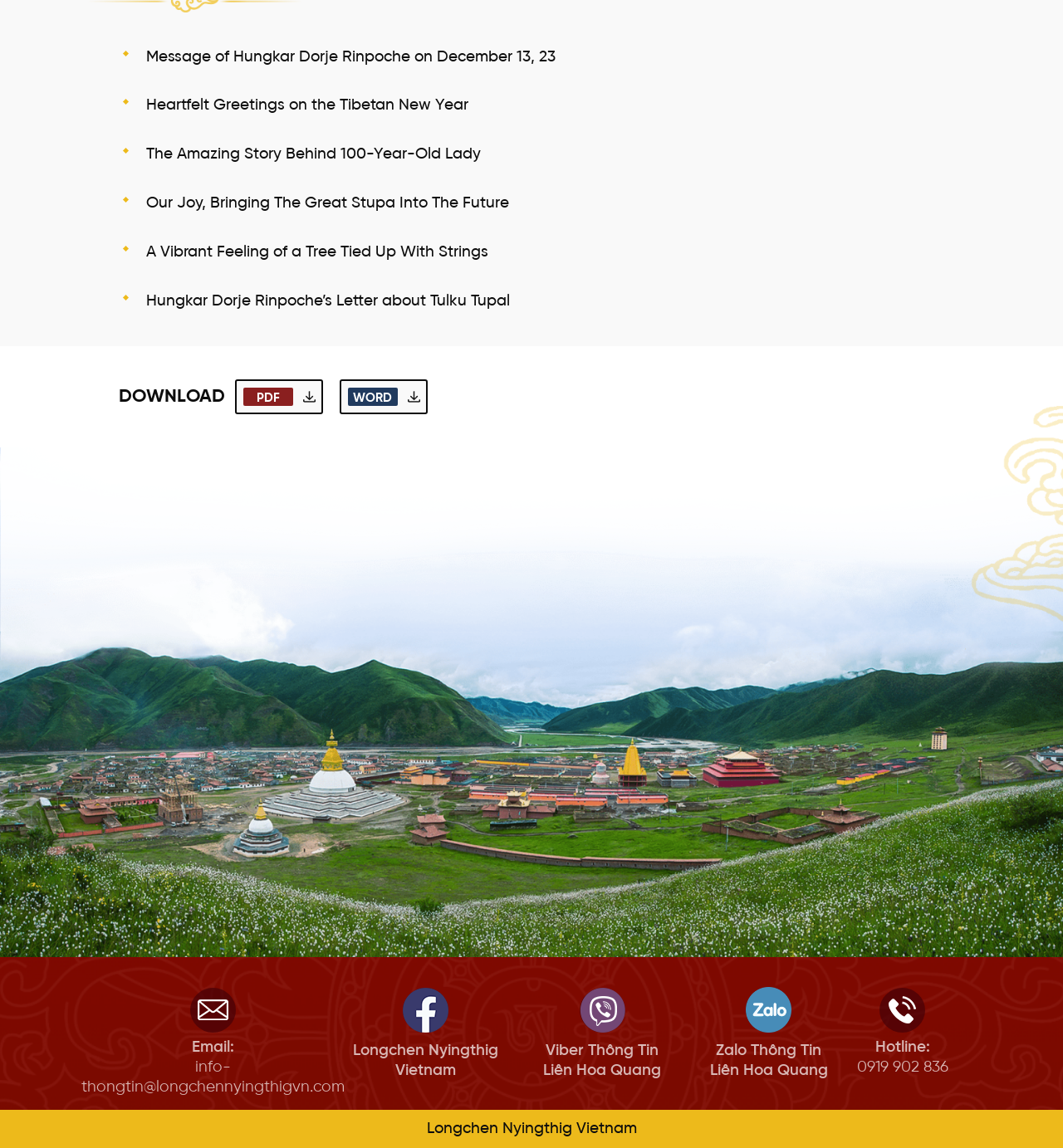Please specify the bounding box coordinates in the format (top-left x, top-left y, bottom-right x, bottom-right y), with all values as floating point numbers between 0 and 1. Identify the bounding box of the UI element described by: Email: info-thongtin@longchennyingthigvn.com

[0.076, 0.905, 0.324, 0.954]